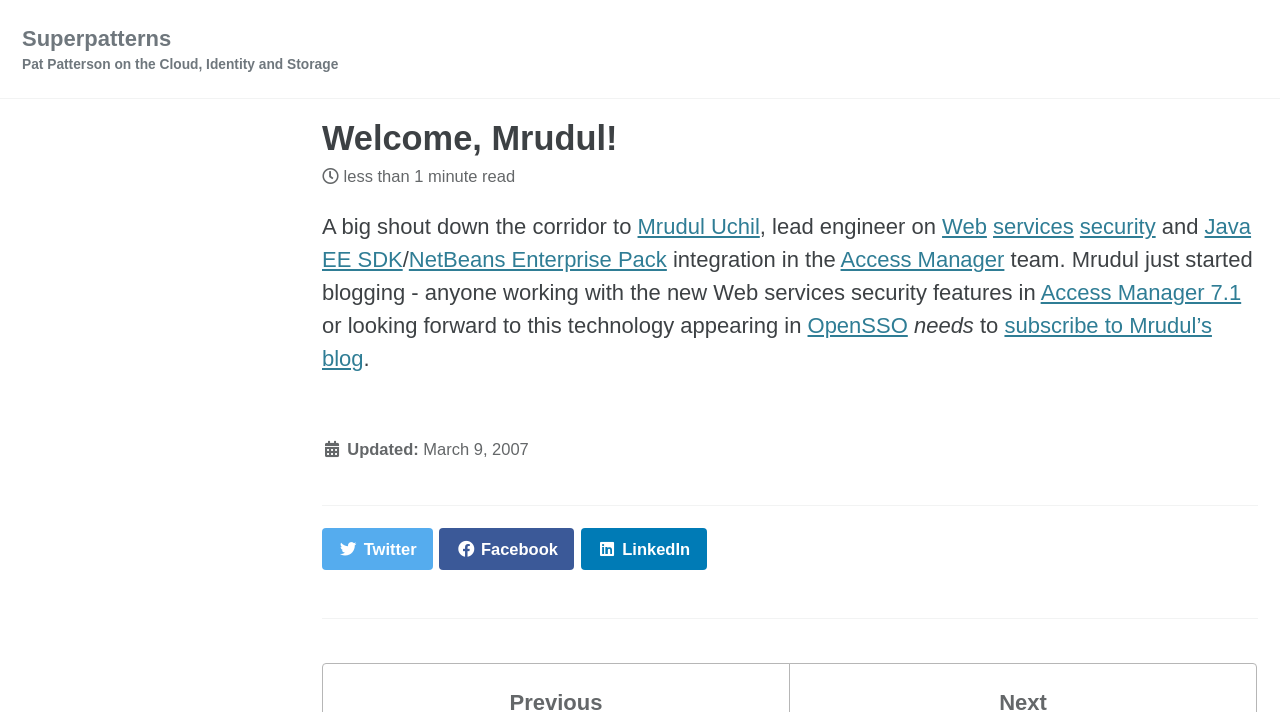What is the date of the blog post?
Provide a one-word or short-phrase answer based on the image.

March 9, 2007